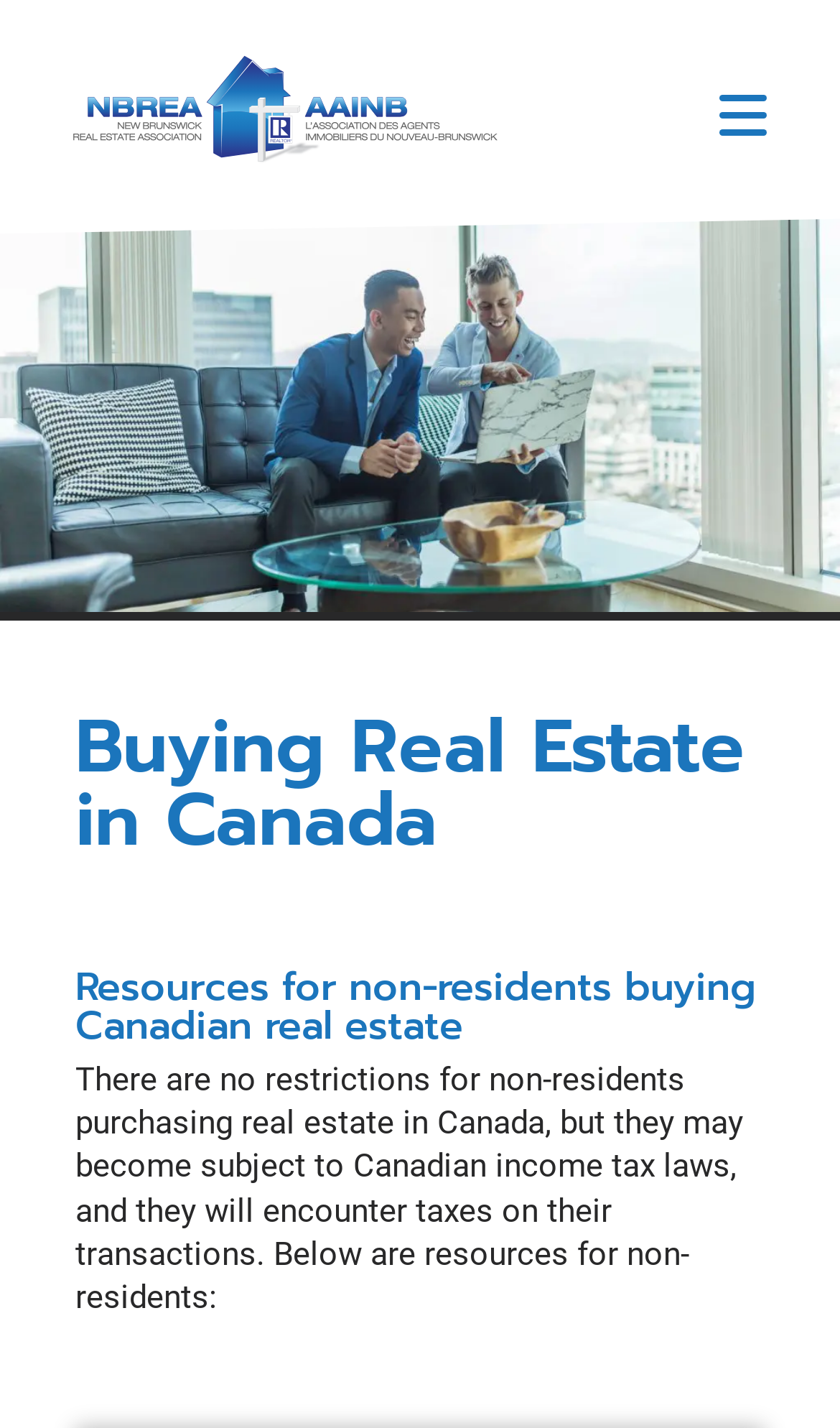What resources are provided for non-residents buying Canadian real estate?
Please describe in detail the information shown in the image to answer the question.

I found the answer by looking at the static text element that says 'Below are resources for non-residents:' and the heading element that says 'Resources for non-residents buying Canadian real estate'. This suggests that the webpage provides resources for non-residents buying Canadian real estate.